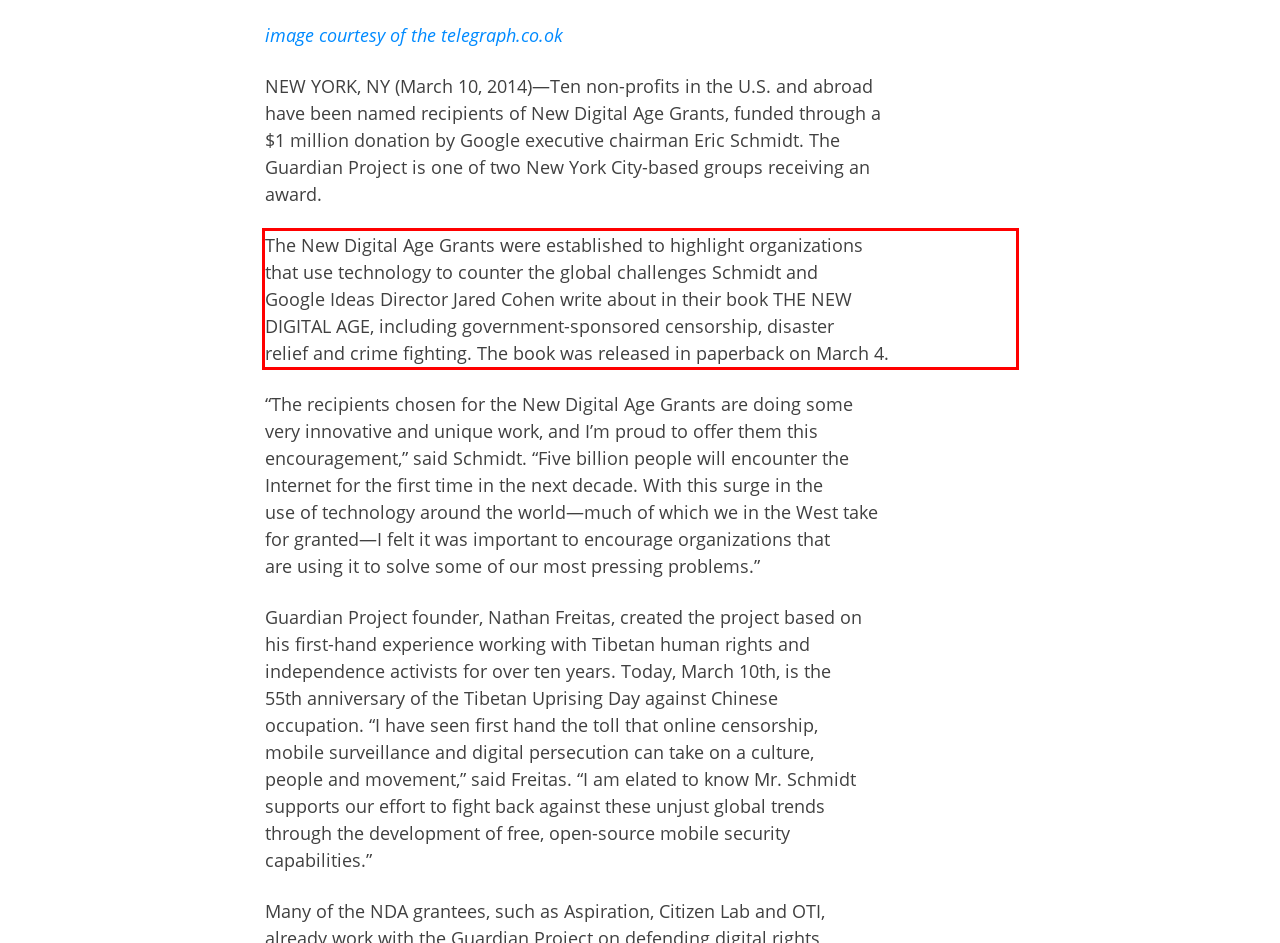You have a screenshot of a webpage, and there is a red bounding box around a UI element. Utilize OCR to extract the text within this red bounding box.

The New Digital Age Grants were established to highlight organizations that use technology to counter the global challenges Schmidt and Google Ideas Director Jared Cohen write about in their book THE NEW DIGITAL AGE, including government-sponsored censorship, disaster relief and crime fighting. The book was released in paperback on March 4.